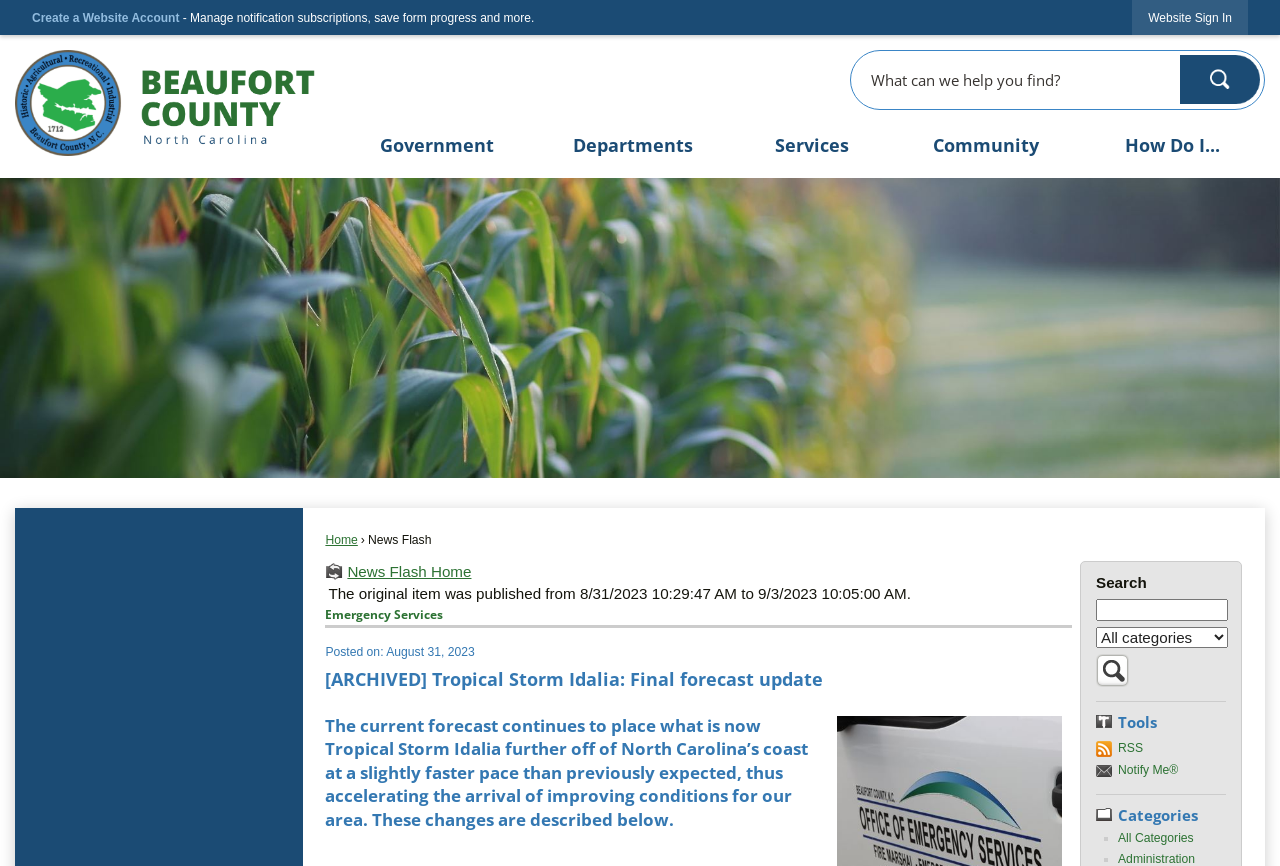How many menu items are under the 'Government' category?
Based on the image, give a one-word or short phrase answer.

Not specified